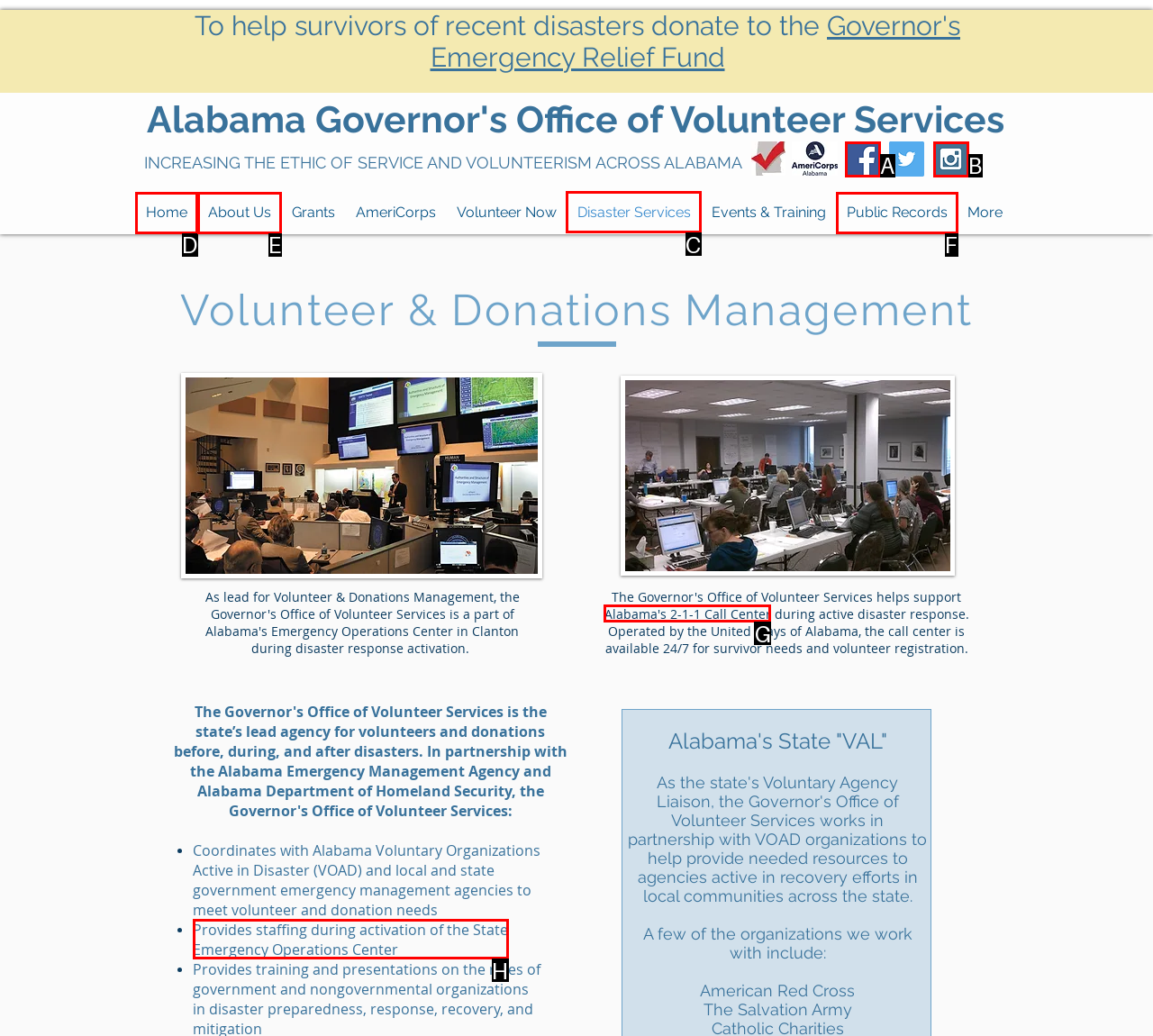Given the instruction: Learn about Disaster Services, which HTML element should you click on?
Answer with the letter that corresponds to the correct option from the choices available.

C